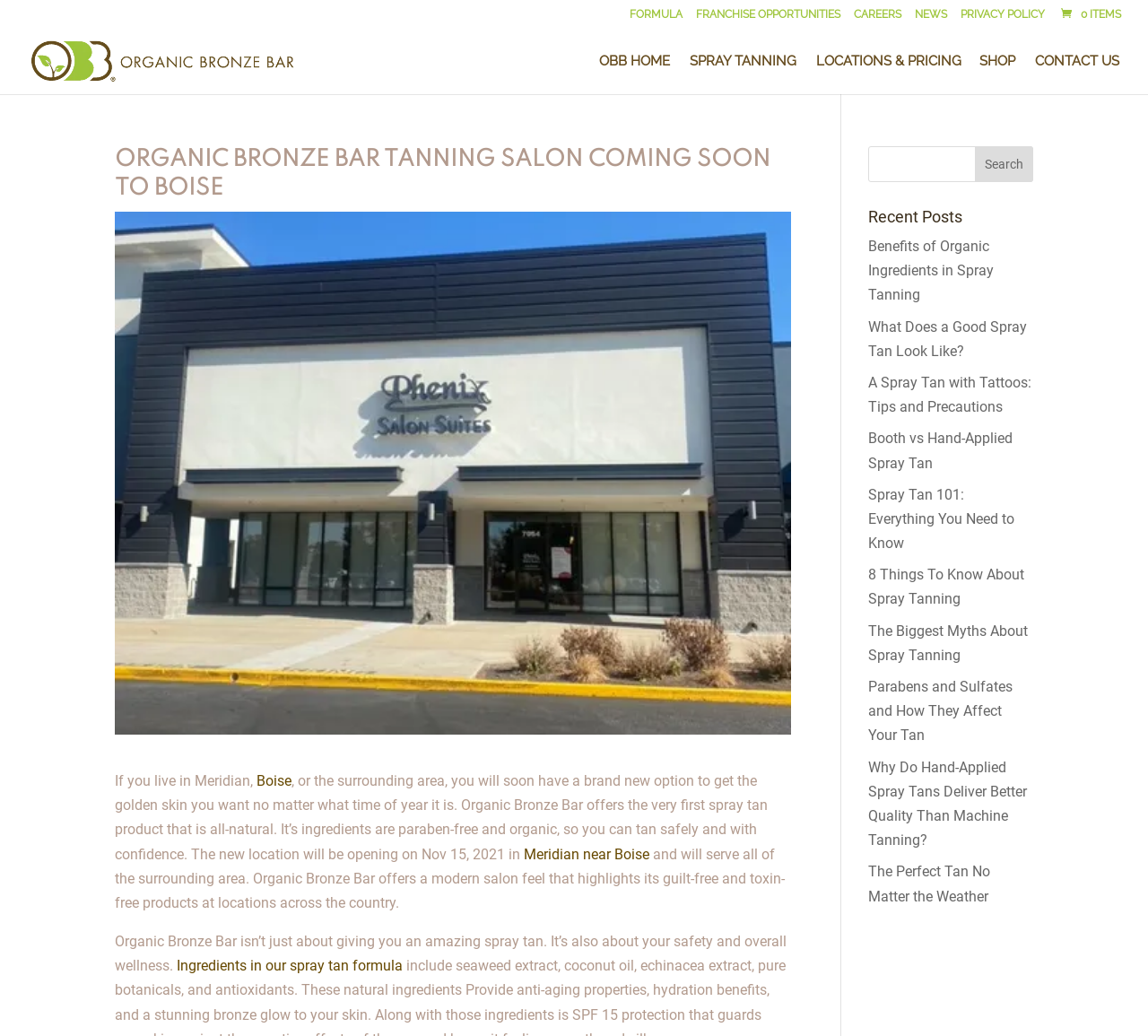Please determine the bounding box coordinates of the section I need to click to accomplish this instruction: "Visit the CAREERS page".

[0.744, 0.009, 0.785, 0.027]